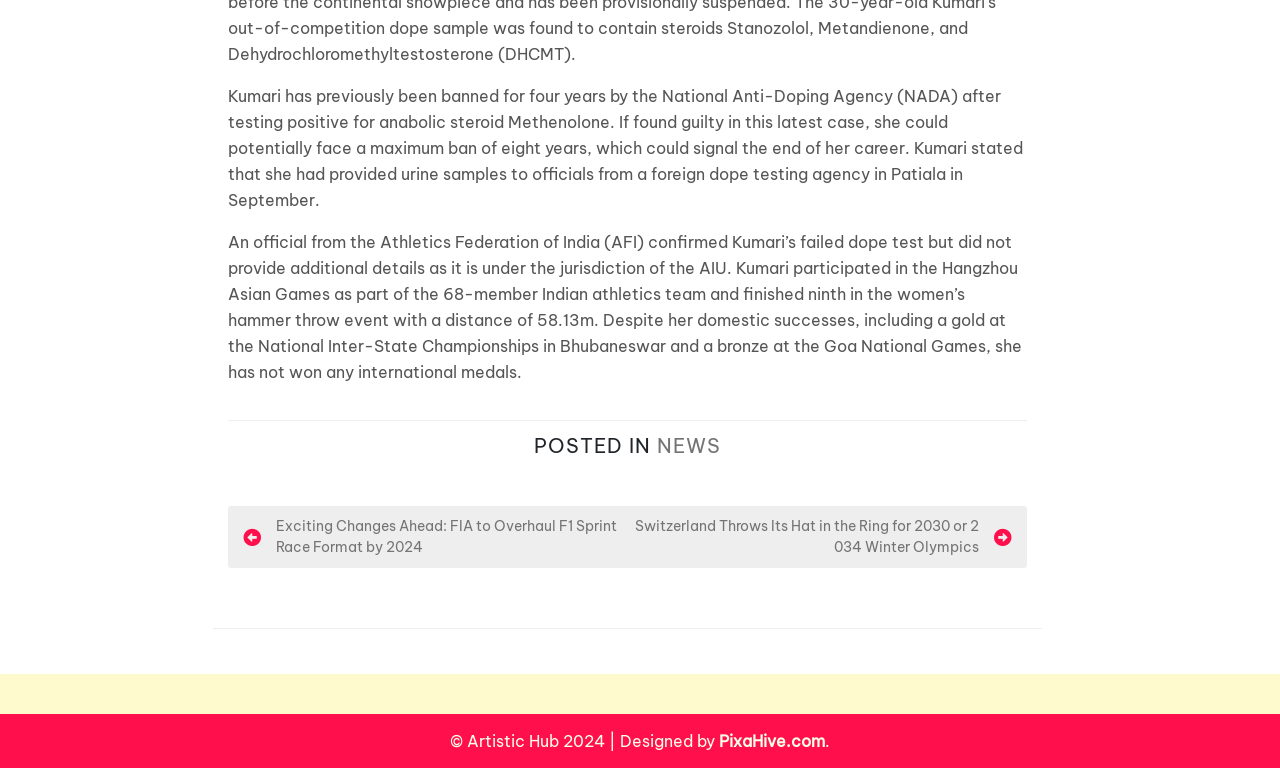Based on the element description, predict the bounding box coordinates (top-left x, top-left y, bottom-right x, bottom-right y) for the UI element in the screenshot: name="submit" value="Send now"

None